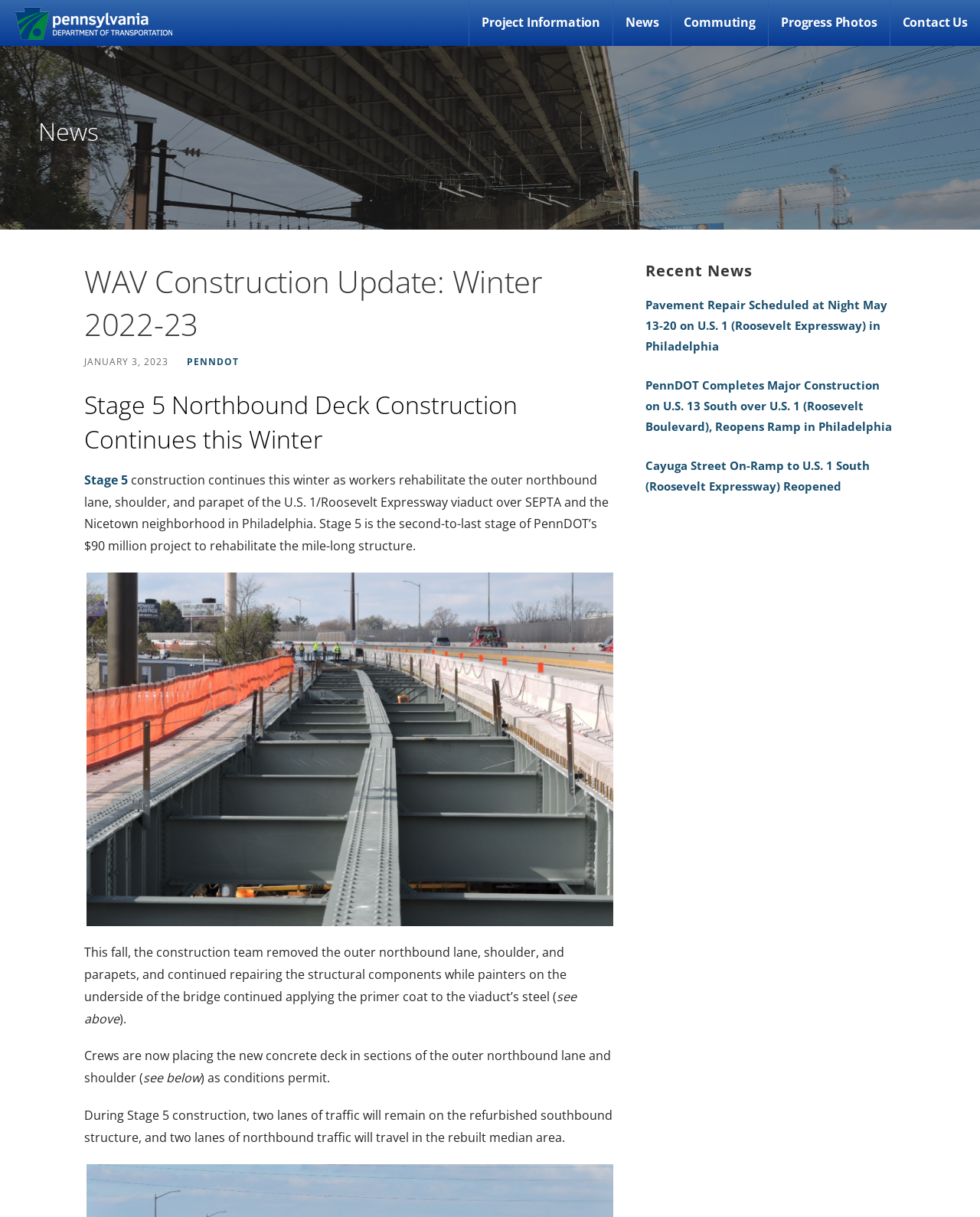Identify the bounding box coordinates of the HTML element based on this description: "Commuting".

[0.698, 0.0, 0.771, 0.032]